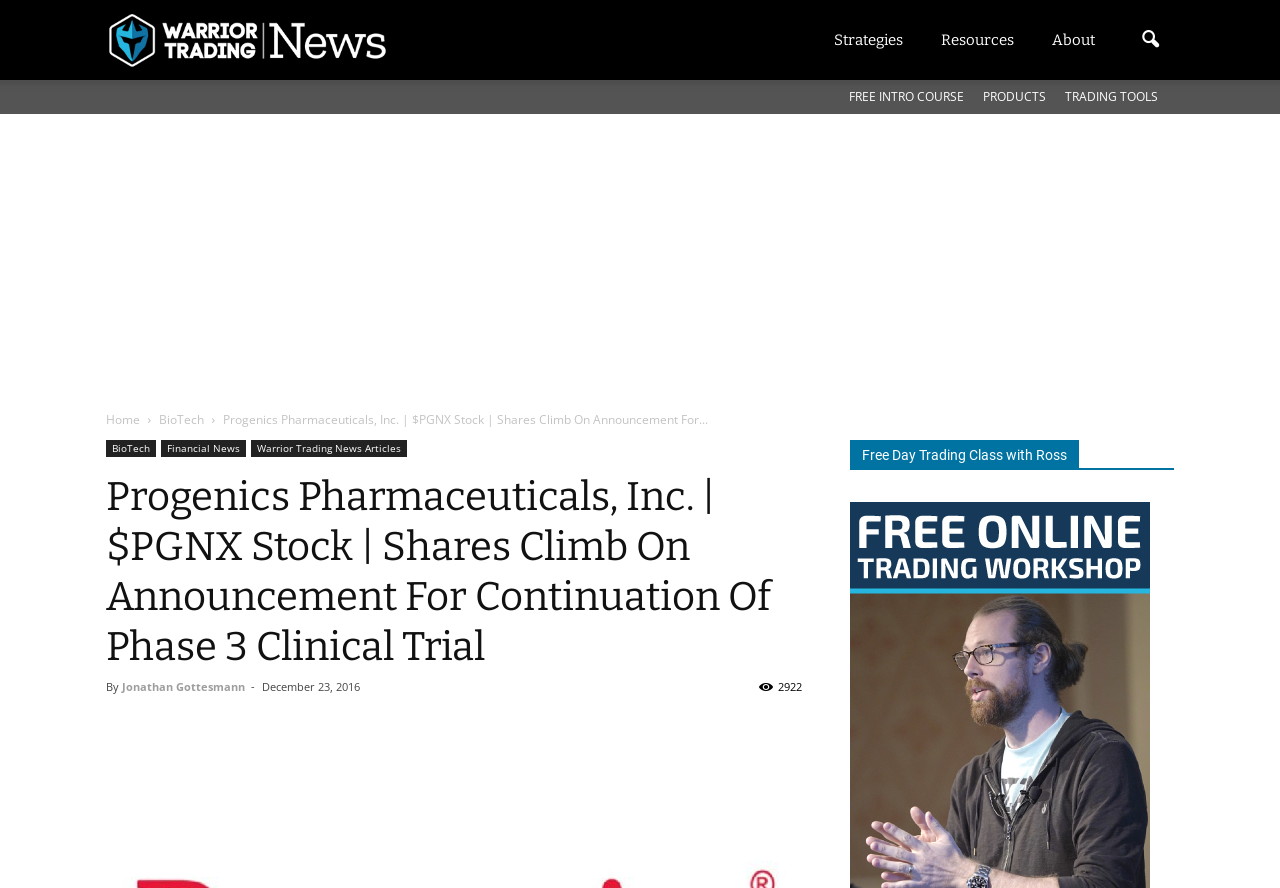Based on the element description: "BioTech", identify the UI element and provide its bounding box coordinates. Use four float numbers between 0 and 1, [left, top, right, bottom].

[0.083, 0.495, 0.122, 0.515]